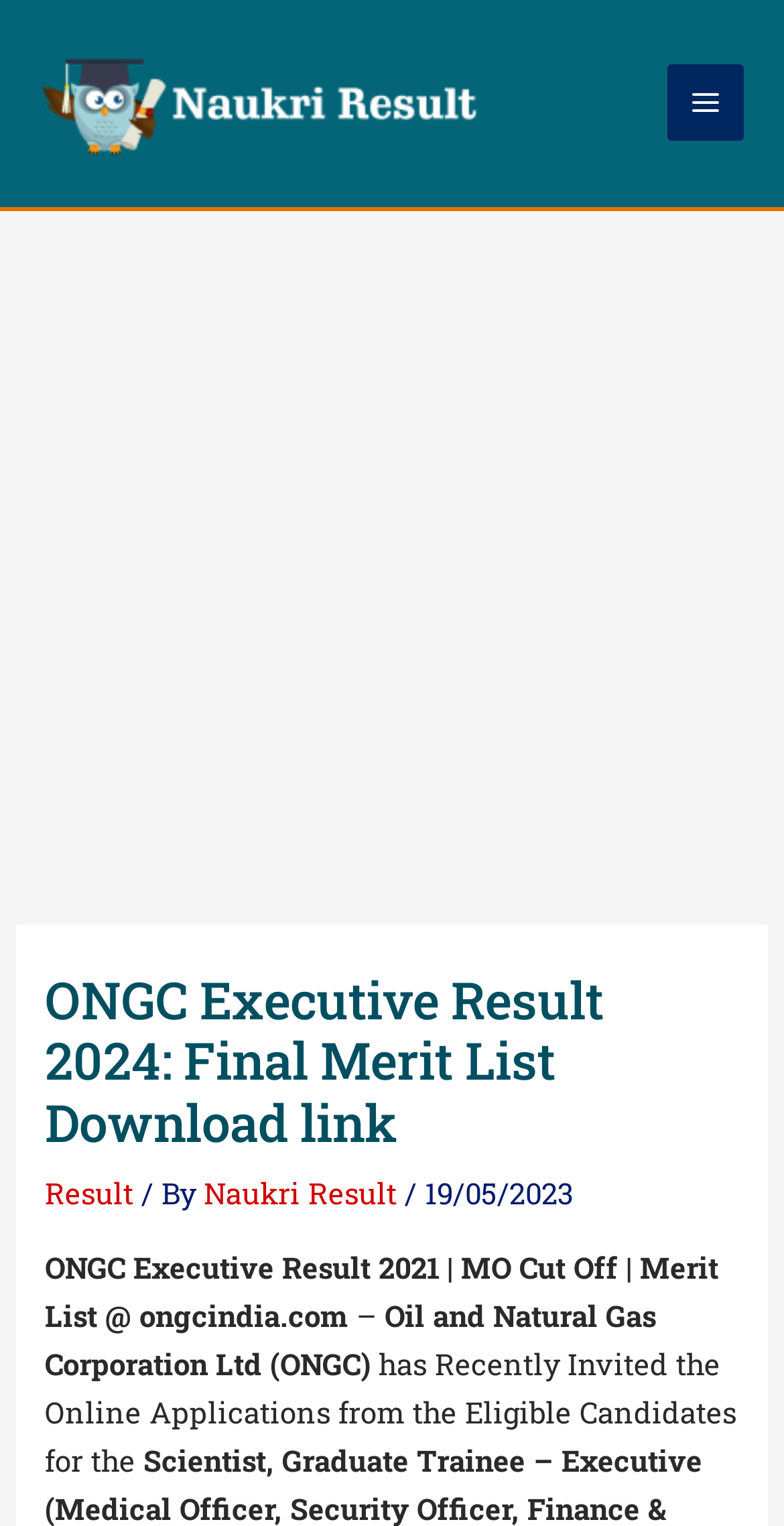Please provide a comprehensive answer to the question based on the screenshot: What is the link mentioned on the webpage?

The webpage mentions the link 'ongcindia.com' in the static text element with bounding box coordinates [0.058, 0.818, 0.917, 0.875].